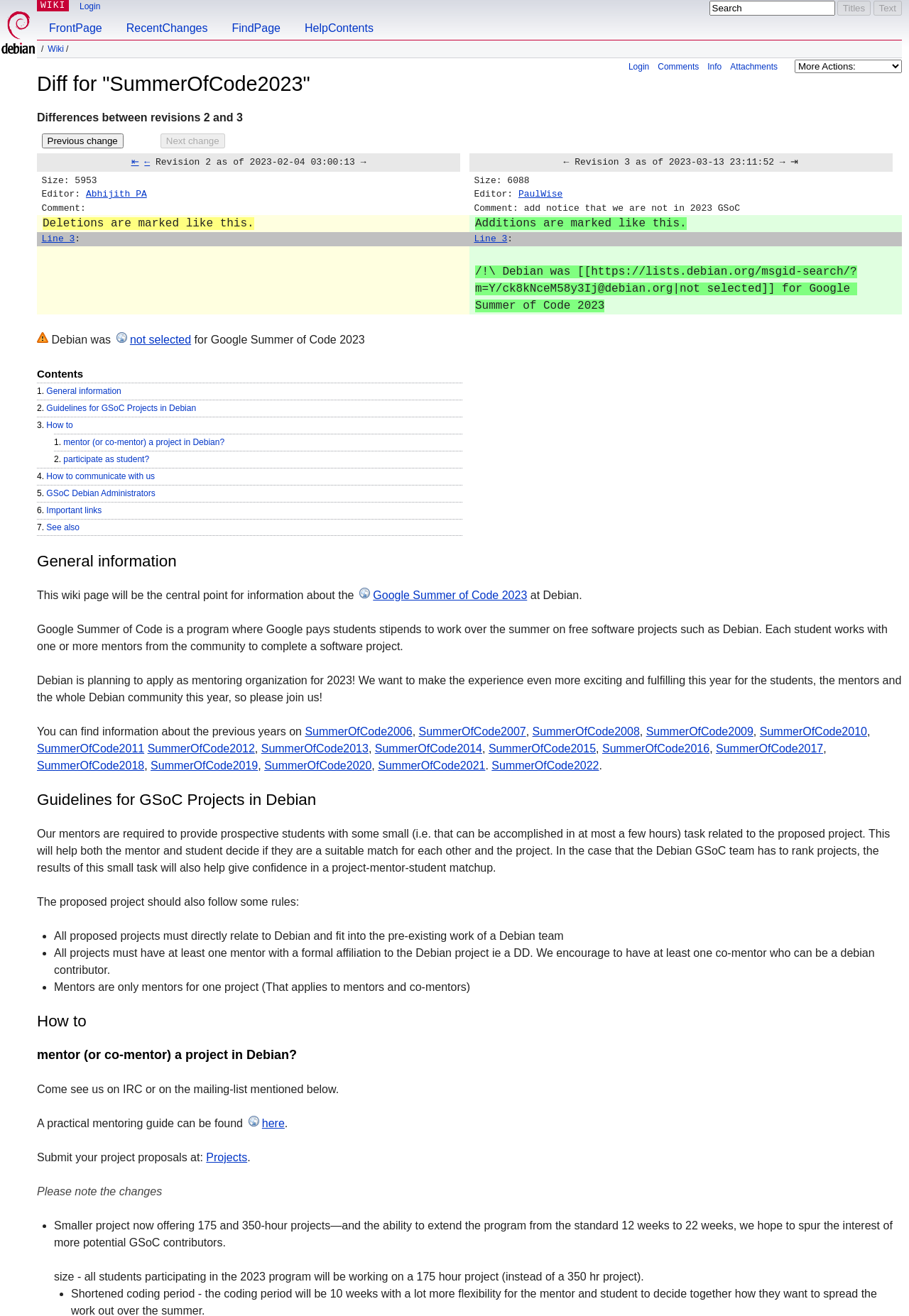Identify the bounding box coordinates of the clickable region to carry out the given instruction: "sign up for the newsletter".

None